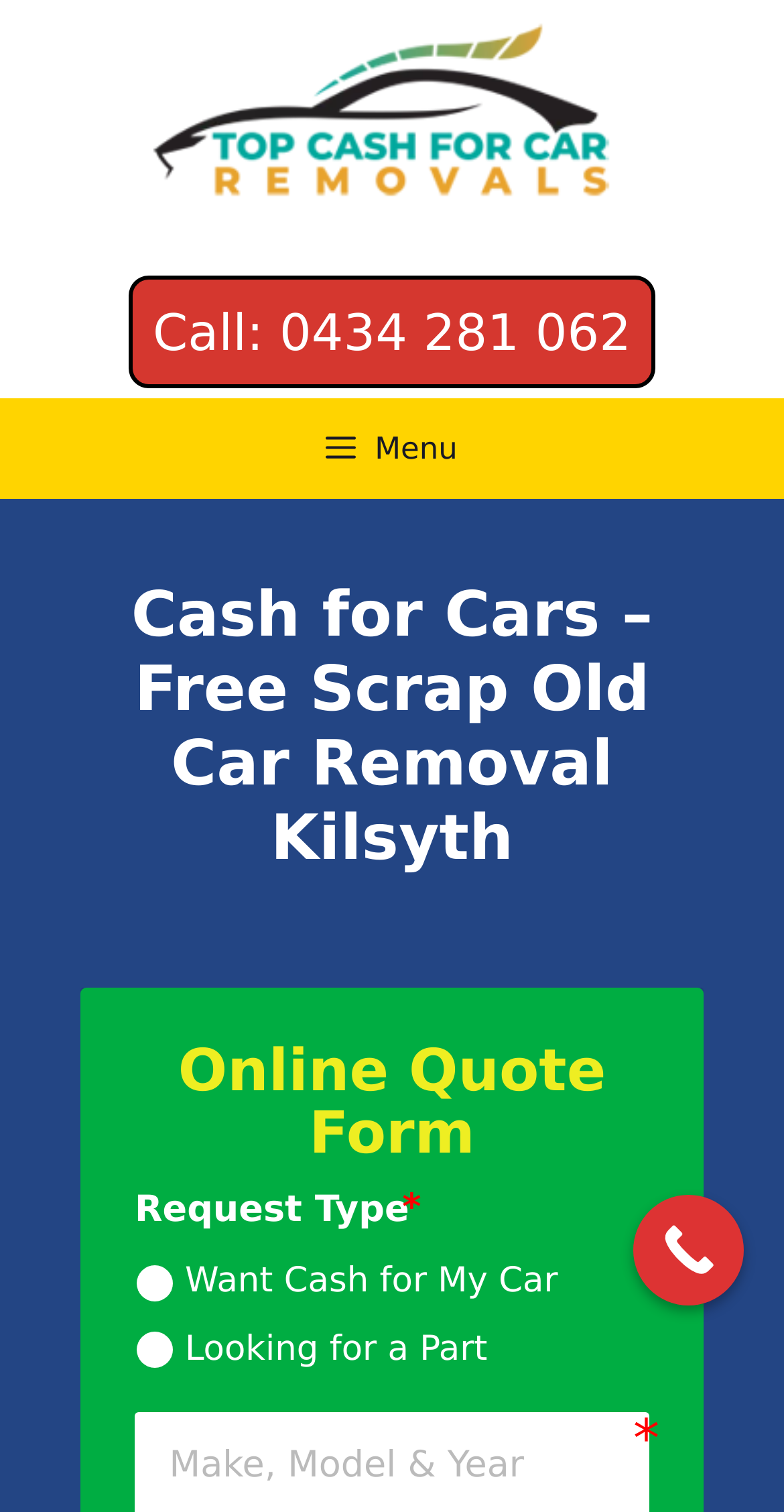Give an extensive and precise description of the webpage.

The webpage is about Cash for Cars Kilsyth, a service that buys all types of vehicles and provides free car removal. At the top, there is a link to "Top Cash For Car Removals" accompanied by an image with the same name, taking up most of the top section. Below this, there is a complementary section with a link to call the service at 0434 281 062. 

To the left, there is a menu button that, when expanded, controls the primary menu. The main heading "Cash for Cars – Free Scrap Old Car Removal Kilsyth" is prominently displayed, accompanied by an image with the same name. 

At the bottom, there is a "Call Now Button" and a static text "Online" positioned above it. The overall layout is organized, with clear headings and concise text.